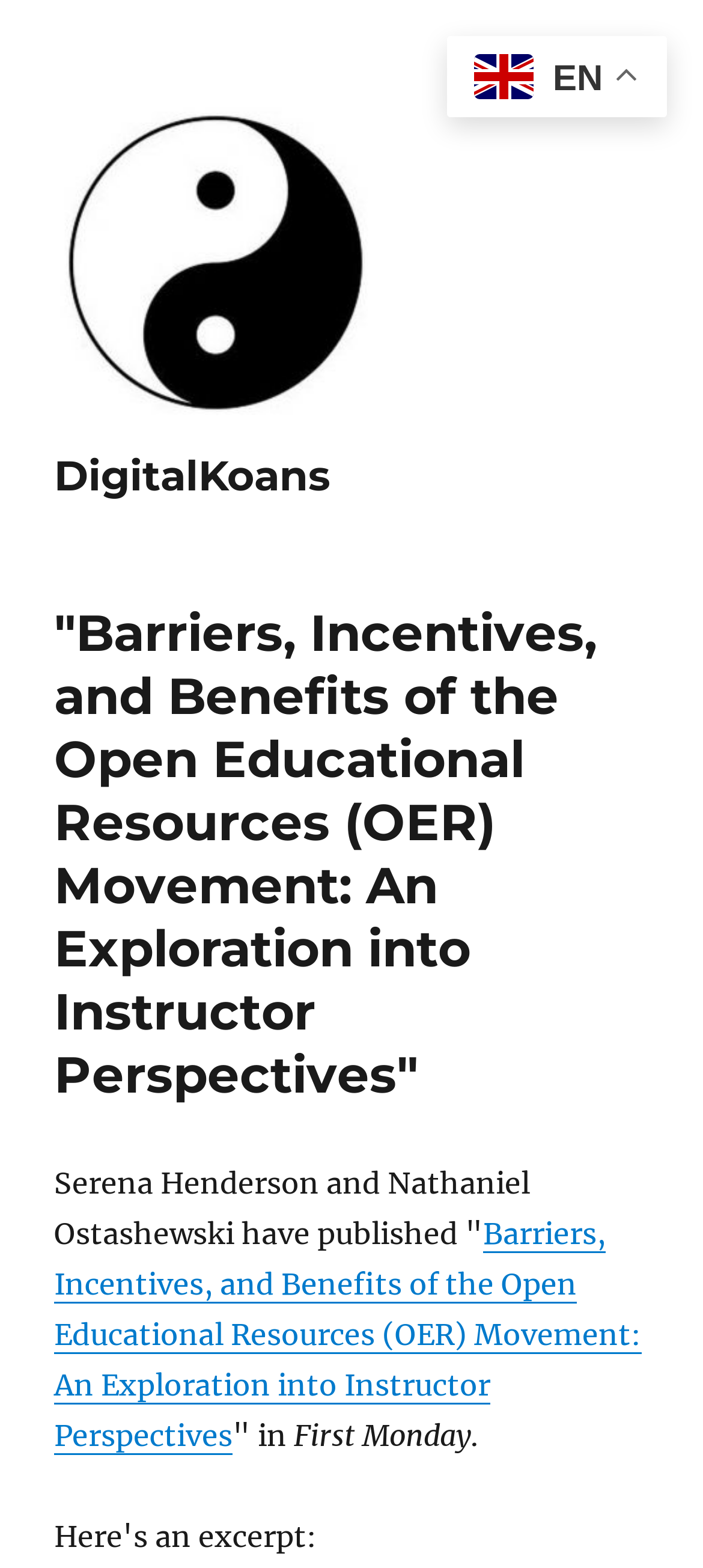Locate and extract the headline of this webpage.

"Barriers, Incentives, and Benefits of the Open Educational Resources (OER) Movement: An Exploration into Instructor Perspectives"